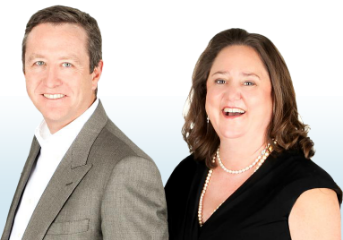What type of hairstyle does the woman have?
Based on the image, answer the question with as much detail as possible.

The caption describes the woman's hair as being styled in loose waves, which gives us insight into her hairstyle.